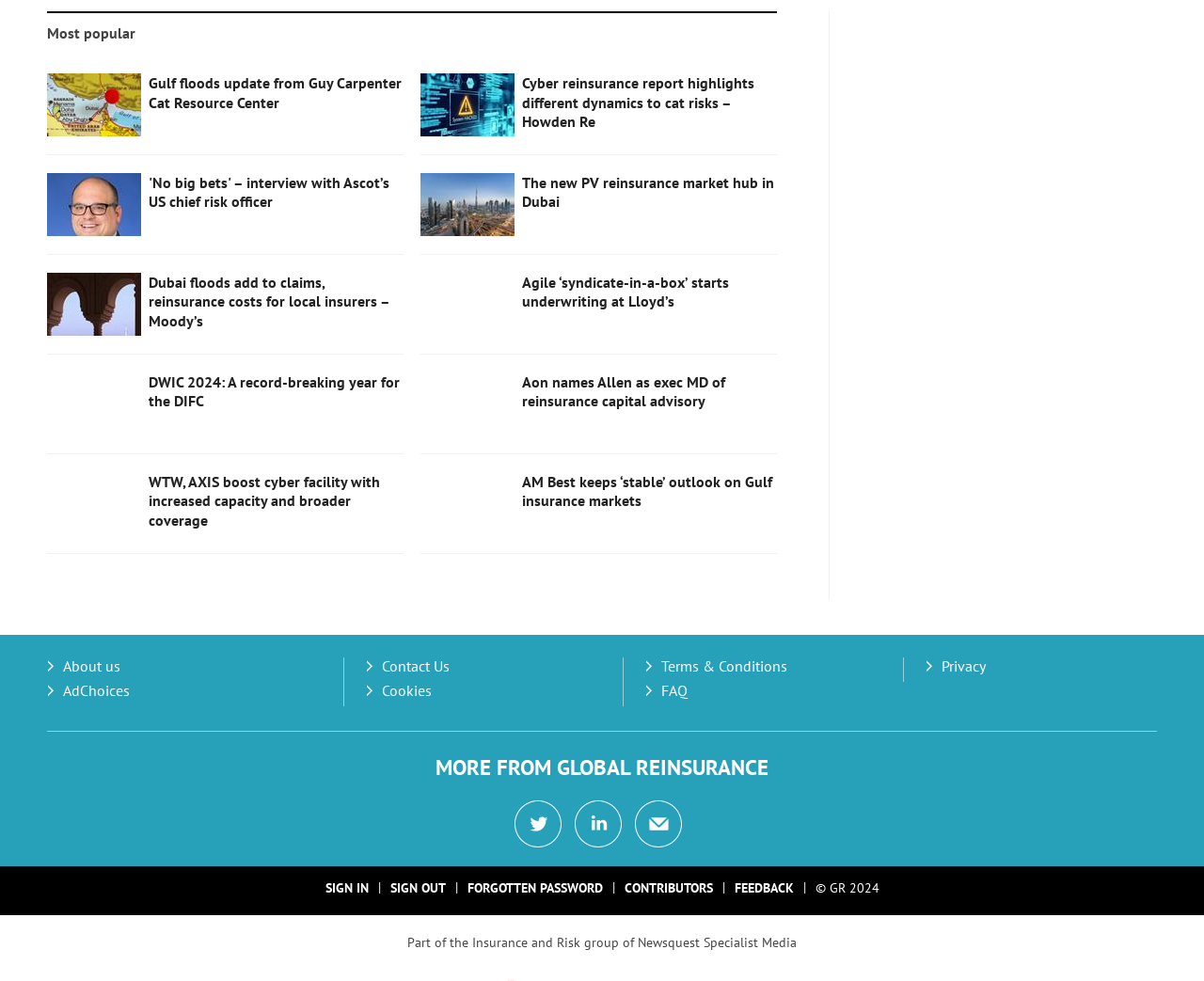Give a concise answer using only one word or phrase for this question:
How many links are there in the webpage?

24